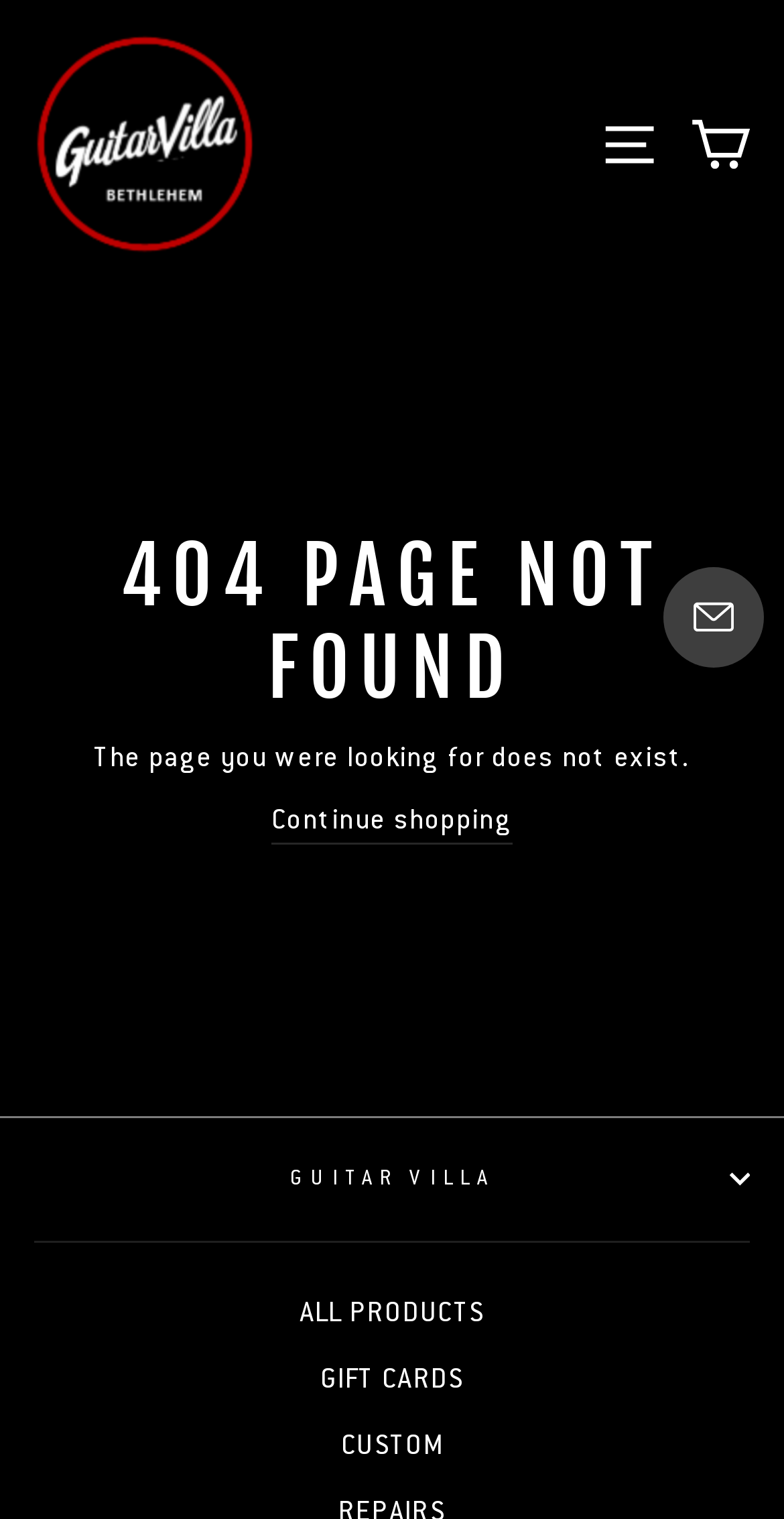Identify the bounding box coordinates of the specific part of the webpage to click to complete this instruction: "Visit the 'Shop Guitar Villa' page".

[0.044, 0.023, 0.326, 0.168]